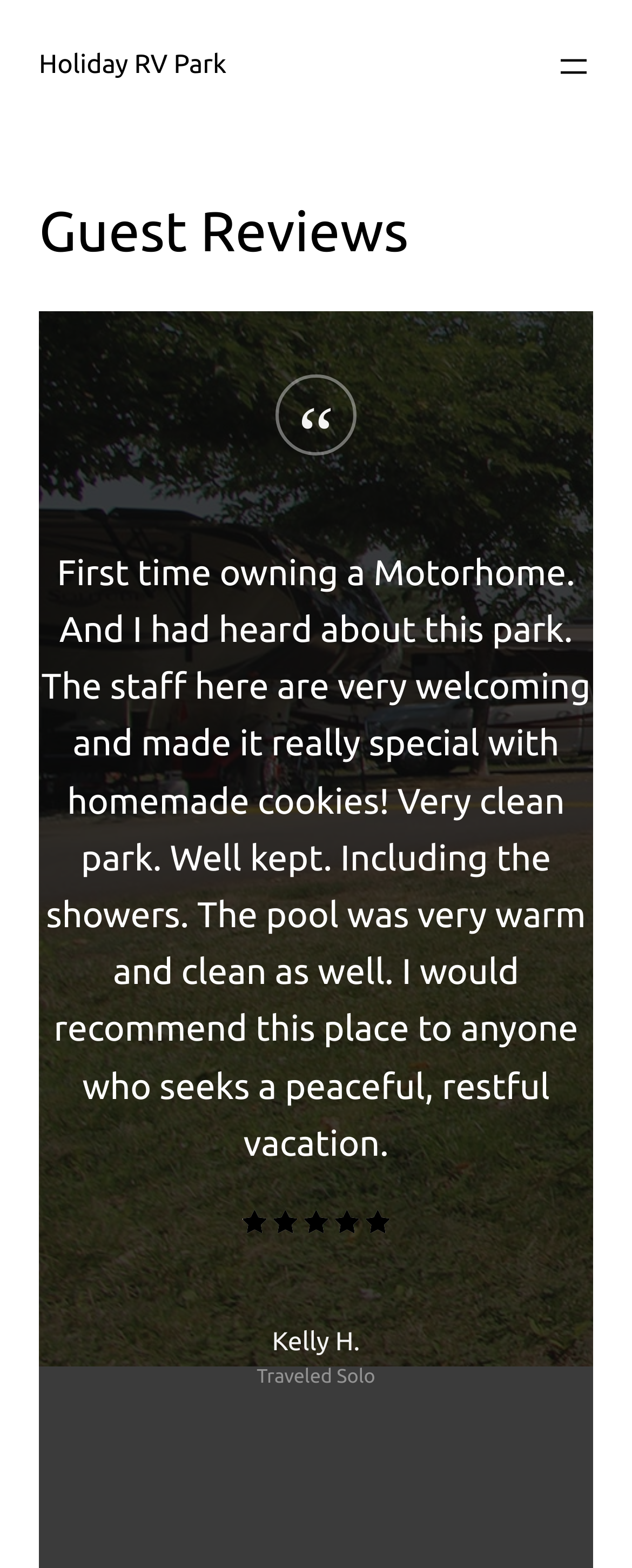What is the name of the RV park?
Provide a fully detailed and comprehensive answer to the question.

The link at the top of the webpage with the text 'Holiday RV Park' suggests that this is the name of the RV park being reviewed.